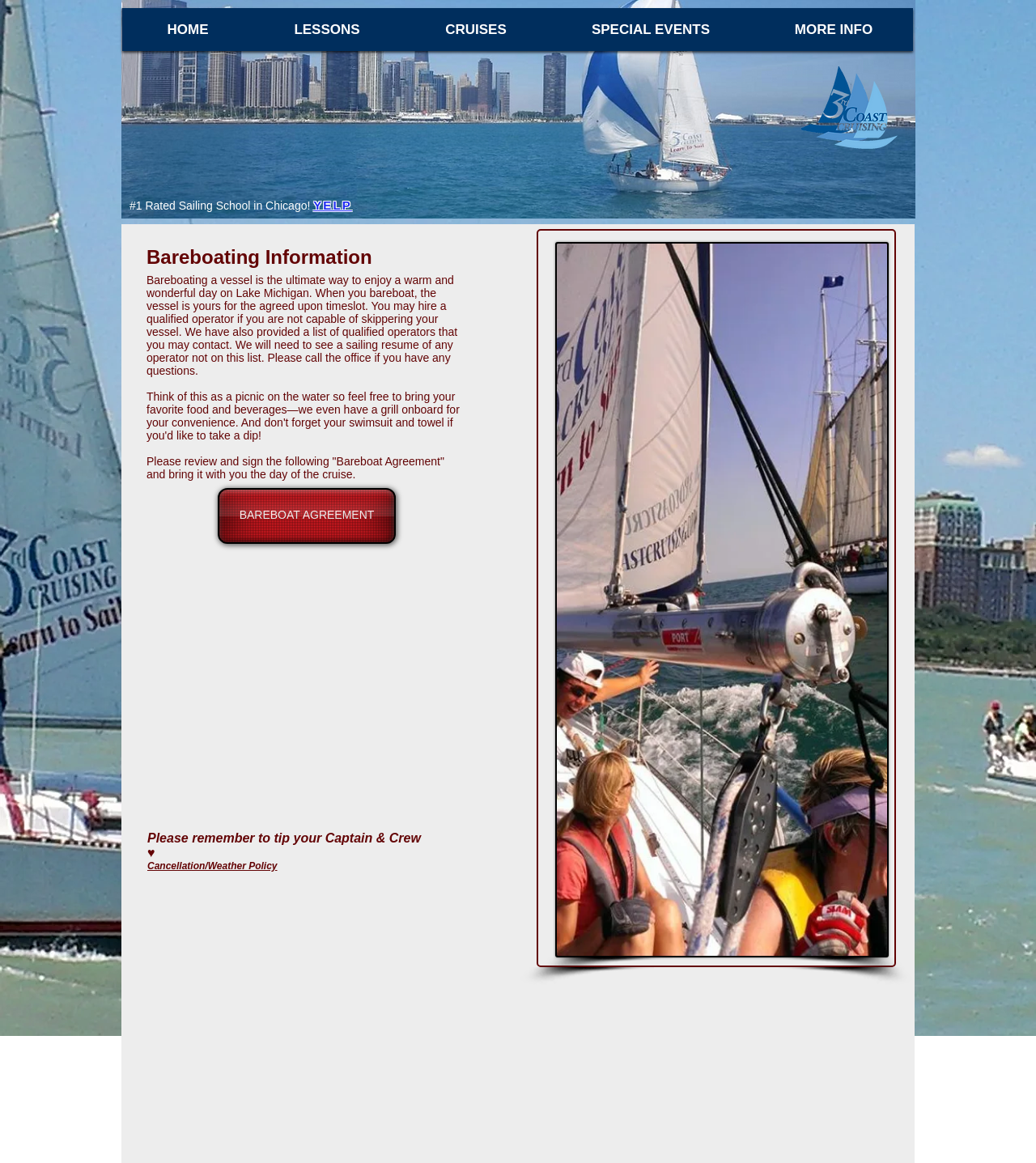Create an elaborate caption that covers all aspects of the webpage.

The webpage is about bareboating and sailing services offered by 3rd Coast Cruising. At the top of the page, there is a logo image of "3rd Coast PNG.png" and a link to "CHAT NOW". Below the logo, there is a prominent image of a sailboat, "spinnaker_edited.png", which takes up most of the width of the page.

On the left side of the page, there is a navigation menu with links to "HOME", "LESSONS", "CRUISES", "SPECIAL EVENTS", and "MORE INFO". Below the navigation menu, there is a heading that reads "#1 Rated Sailing School in Chicago! YELP", with a link to YELP.

The main content of the page is about bareboating information. There is a heading "Bareboating Information" followed by a link to "BAREBOAT AGREEMENT". Below this, there is a paragraph of text that explains what bareboating is and the requirements for hiring a qualified operator. There is also a note to review and sign the "Bareboat Agreement" and bring it to the cruise.

Further down the page, there is a reminder to tip the Captain and Crew, and a link to the "Cancellation/Weather Policy". On the right side of the page, there is an image of a sailboat, "1149036_10152110836473084_98623676_n.jpg". At the bottom of the page, there is a live chat support iframe.

Overall, the webpage provides information about bareboating services and requirements, with prominent images and a clear navigation menu.